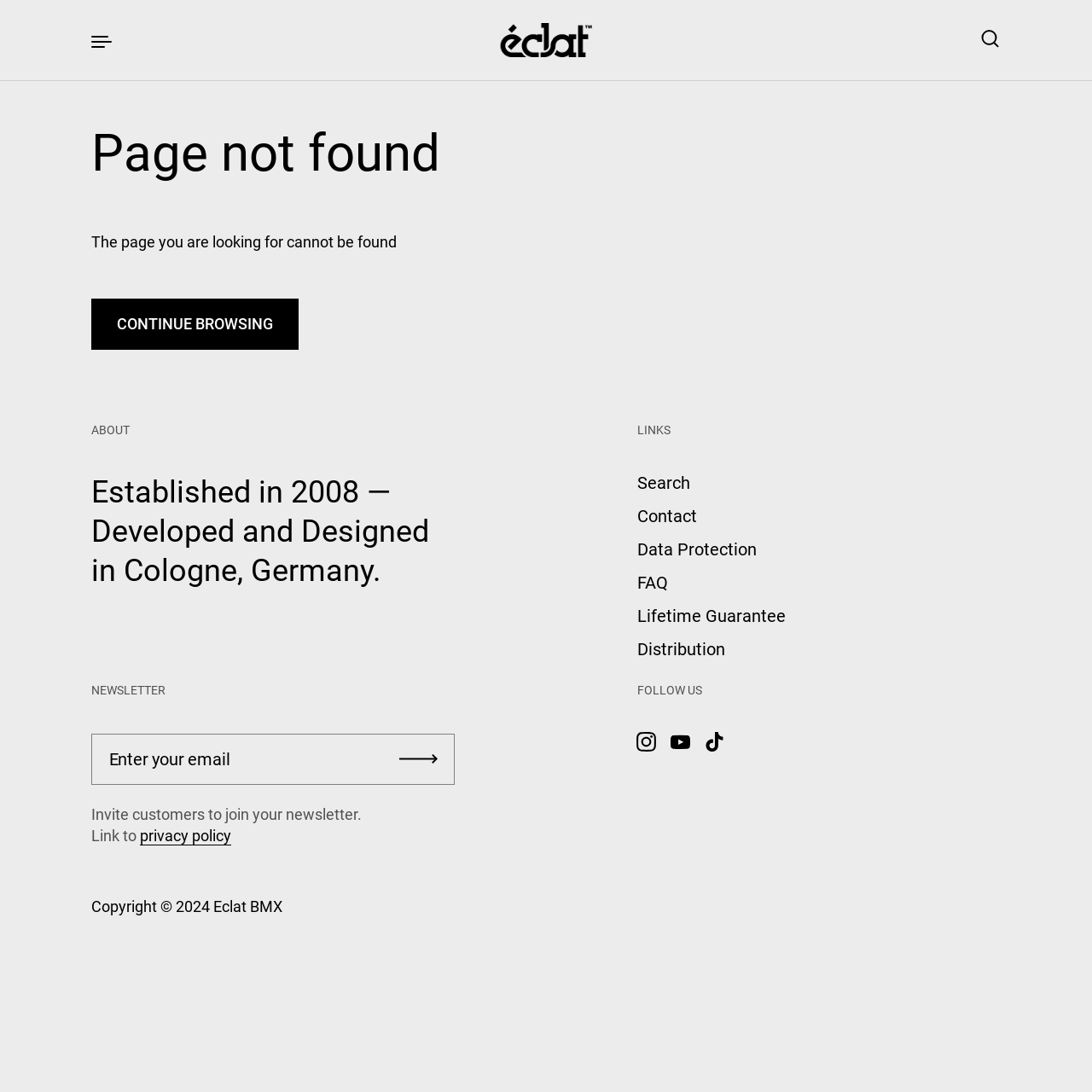Find the bounding box coordinates of the clickable area that will achieve the following instruction: "Click the 'Submit' button".

[0.366, 0.671, 0.401, 0.718]